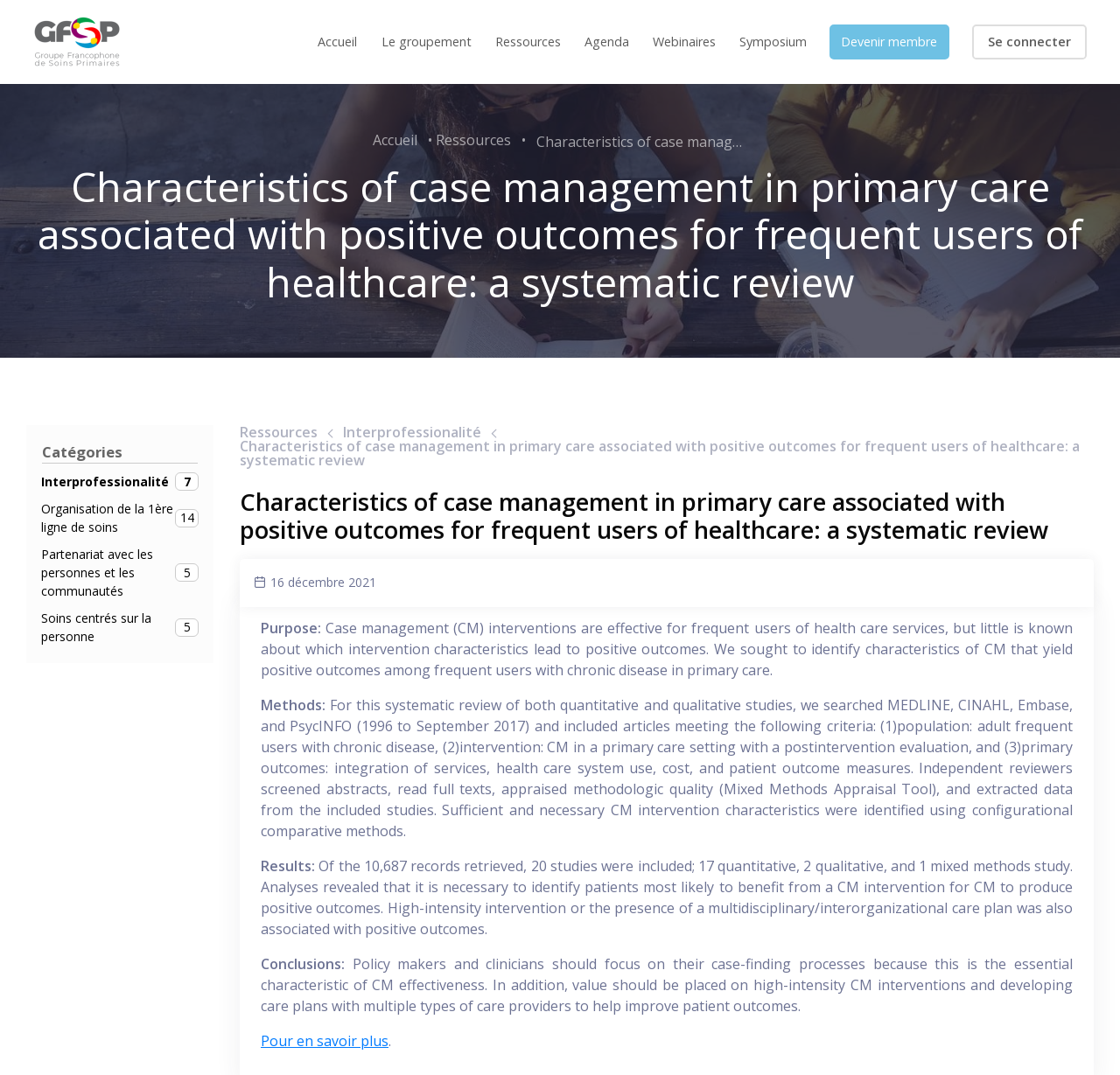Identify the first-level heading on the webpage and generate its text content.

Characteristics of case management in primary care associated with positive outcomes for frequent users of healthcare: a systematic review